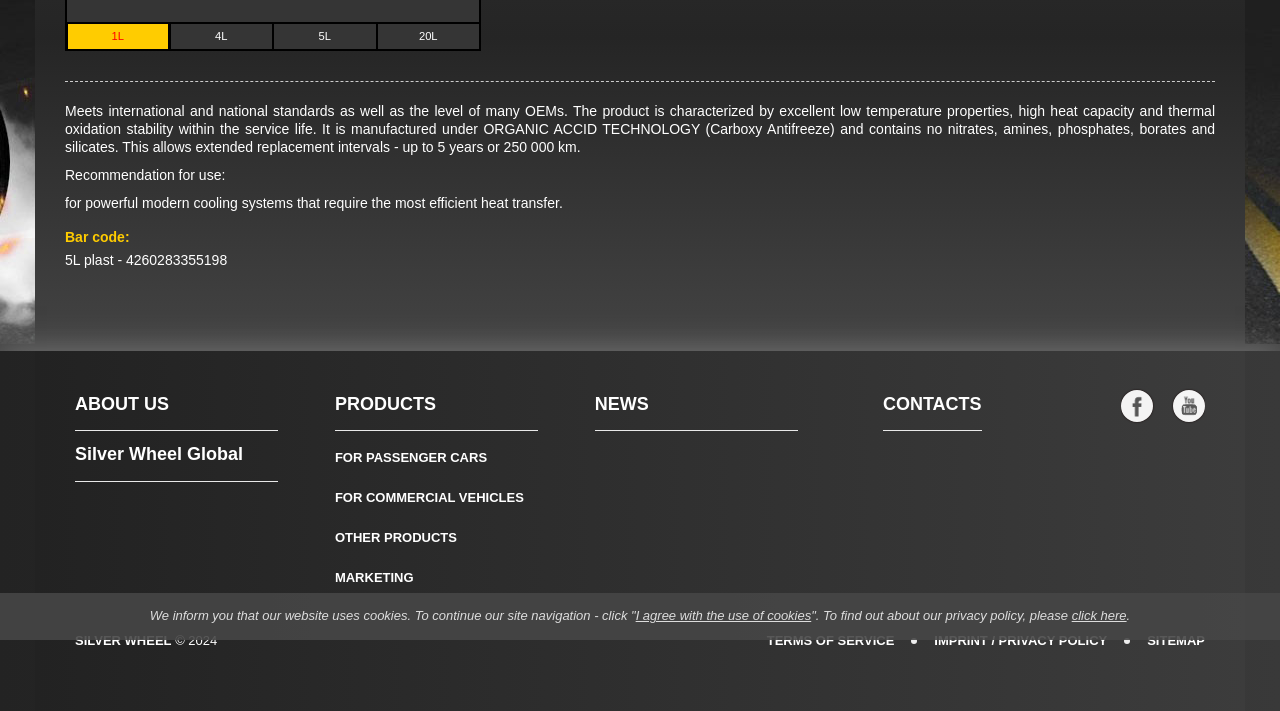Given the element description: "Silver Wheel Global", predict the bounding box coordinates of this UI element. The coordinates must be four float numbers between 0 and 1, given as [left, top, right, bottom].

[0.059, 0.607, 0.217, 0.677]